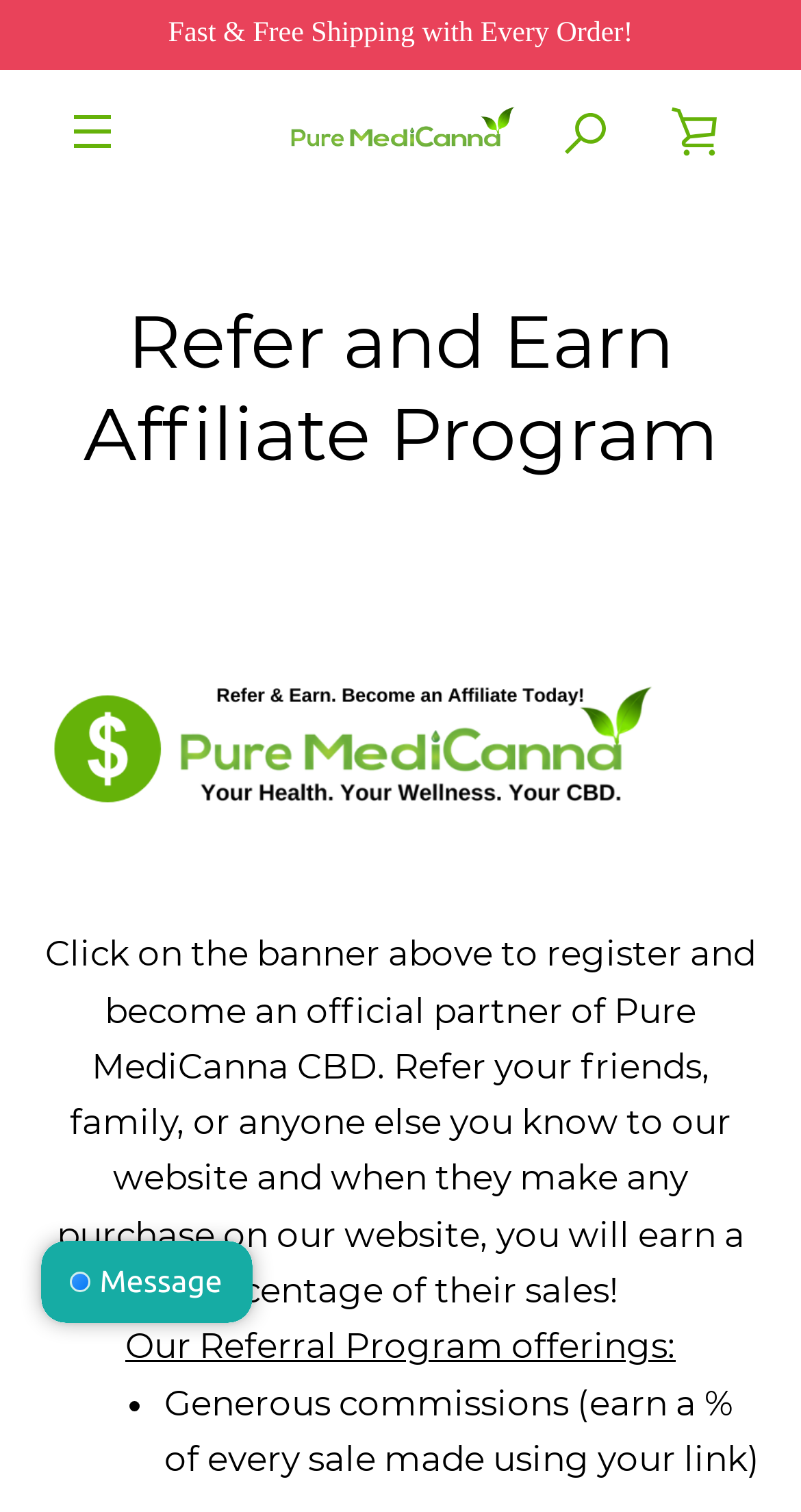Find and specify the bounding box coordinates that correspond to the clickable region for the instruction: "Click on the 'MENÚ' button".

[0.051, 0.052, 0.179, 0.12]